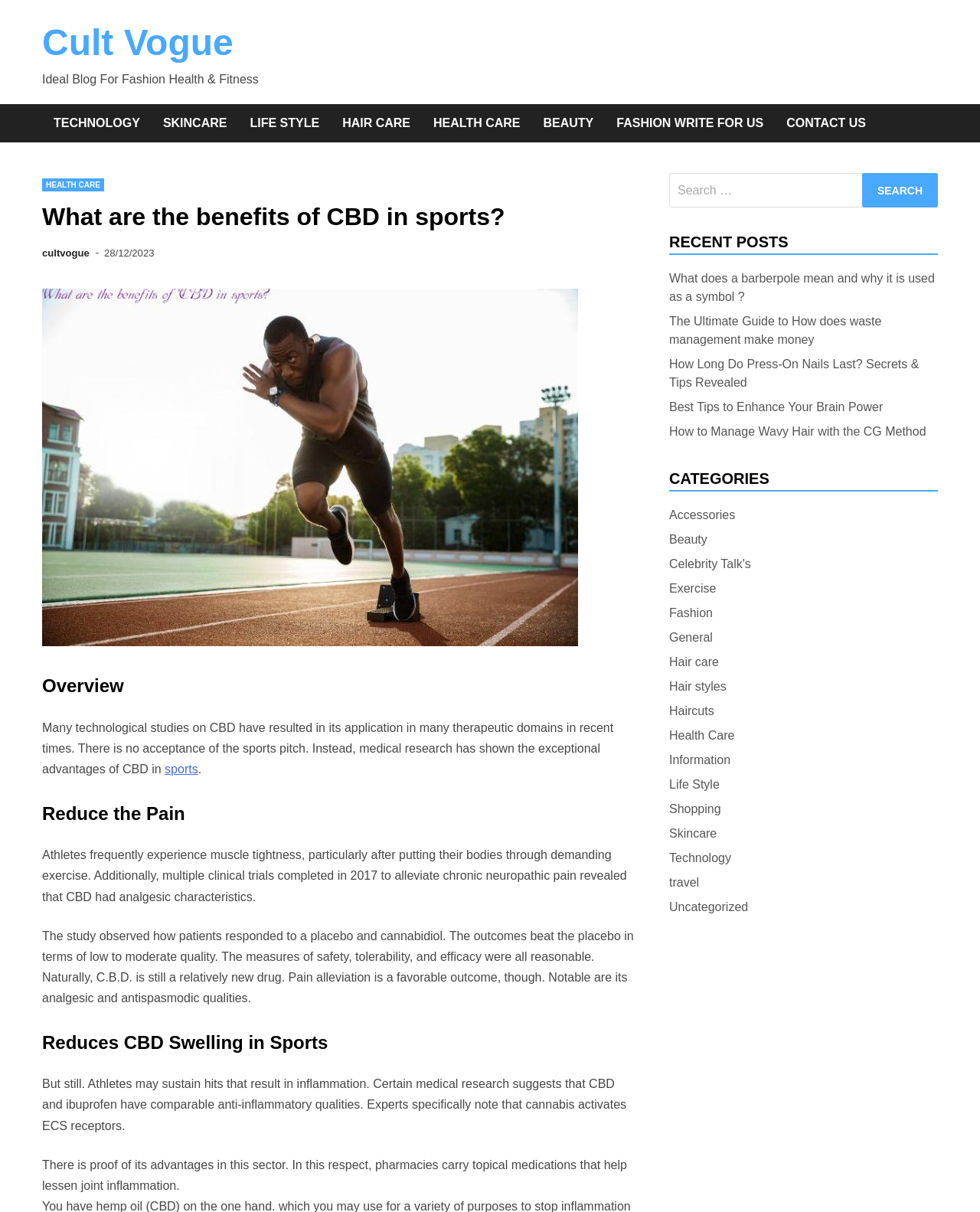Please predict the bounding box coordinates of the element's region where a click is necessary to complete the following instruction: "Click on the 'What are the benefits of CBD in sports?' image". The coordinates should be represented by four float numbers between 0 and 1, i.e., [left, top, right, bottom].

[0.043, 0.238, 0.59, 0.533]